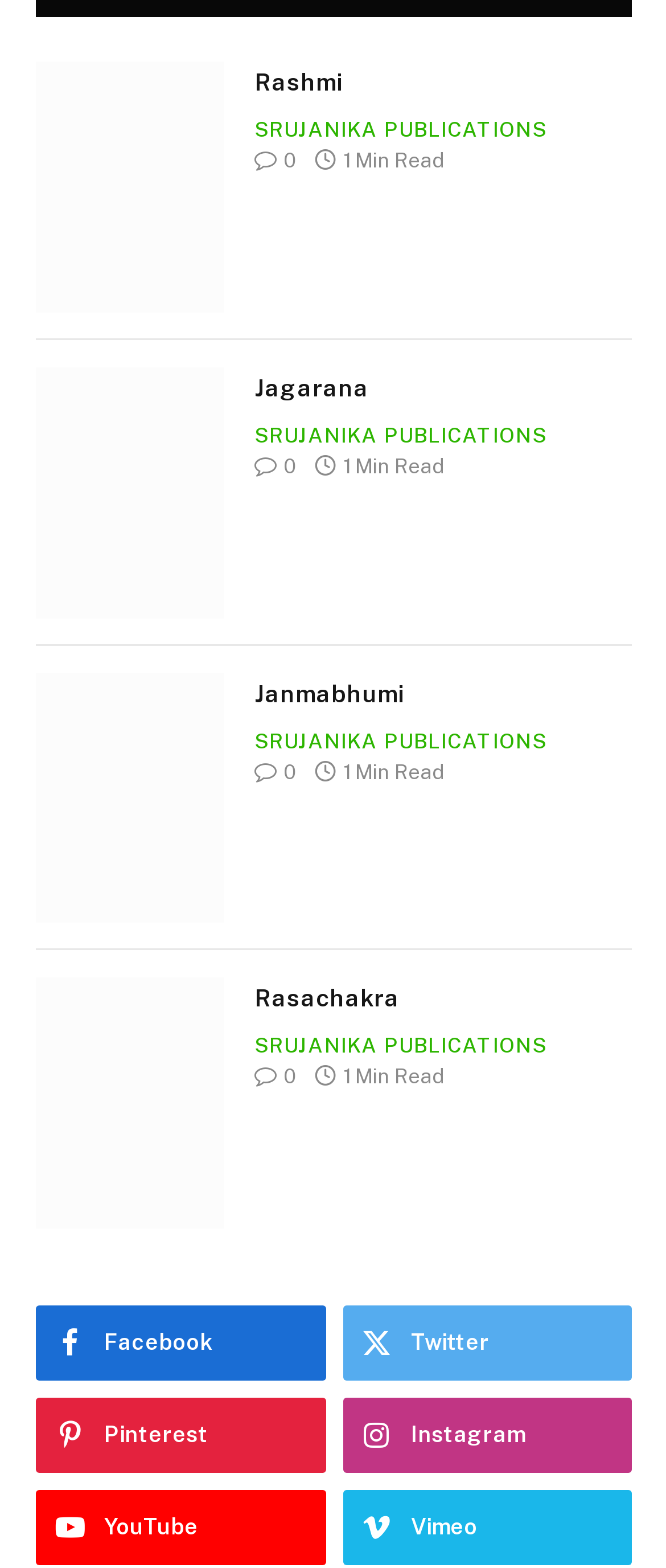Find the bounding box coordinates of the element's region that should be clicked in order to follow the given instruction: "Read Jagarana". The coordinates should consist of four float numbers between 0 and 1, i.e., [left, top, right, bottom].

[0.054, 0.234, 0.336, 0.394]